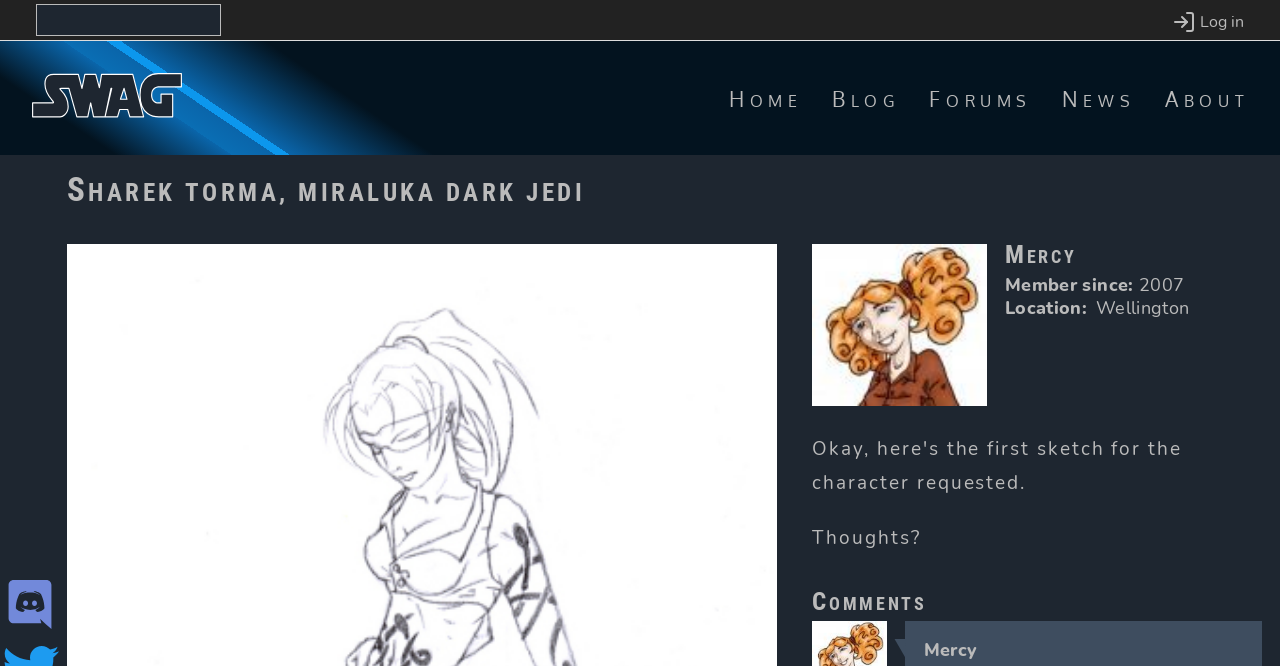From the image, can you give a detailed response to the question below:
How many links are there in the main navigation?

I counted the links in the main navigation section, which are 'Home', 'Blog', 'Forums', 'News', and 'About', so there are 5 links in total.